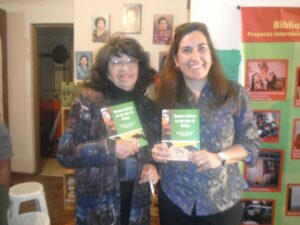What is Dr. Isabel Scarborough recognized for?
Can you give a detailed and elaborate answer to the question?

The caption states that Dr. Isabel Scarborough, an Assistant Professor of Anthropology, is recognized for her research and work related to informal markets in Bolivia.